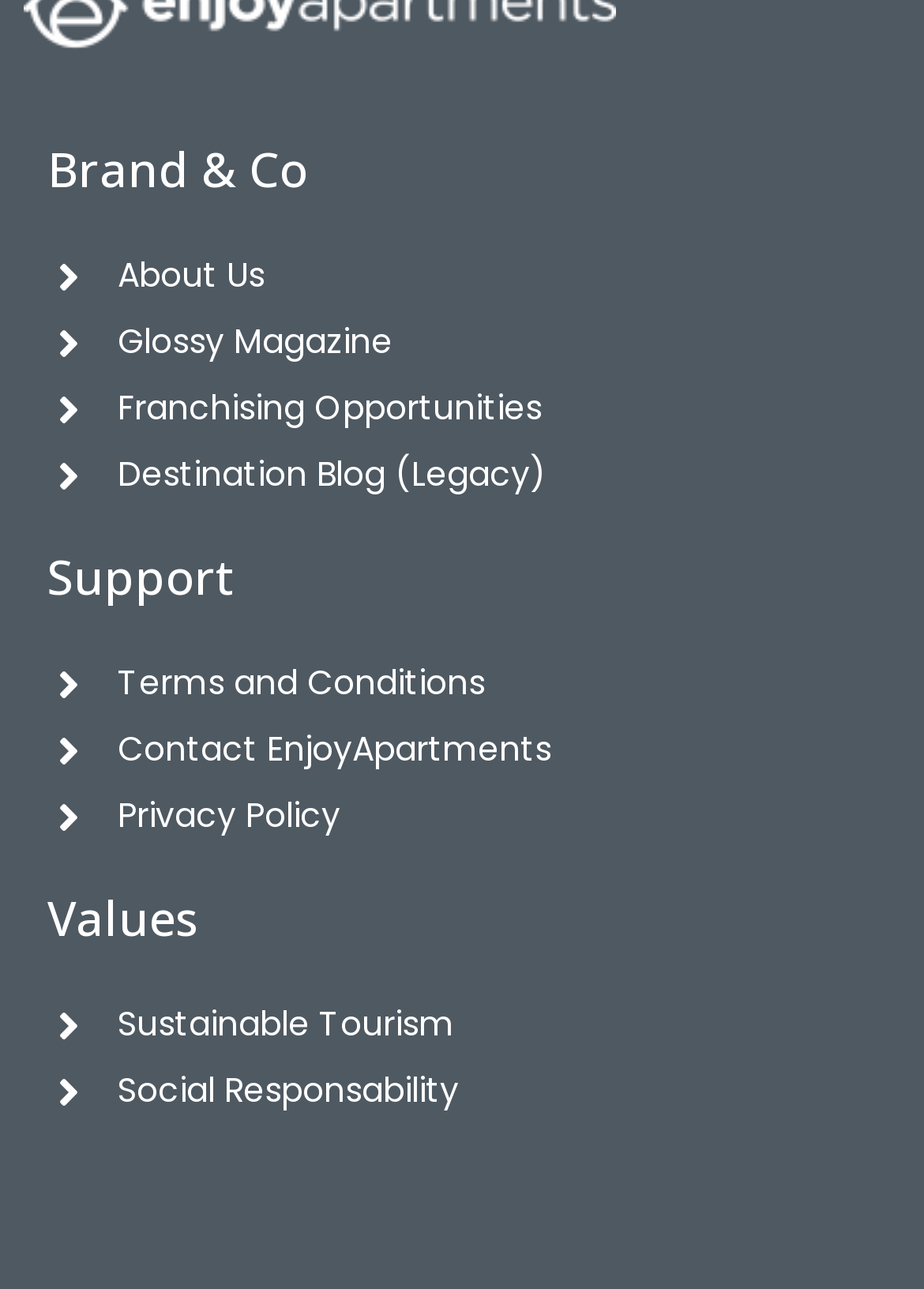Identify the bounding box of the UI component described as: "Privacy Policy".

[0.051, 0.607, 0.949, 0.658]